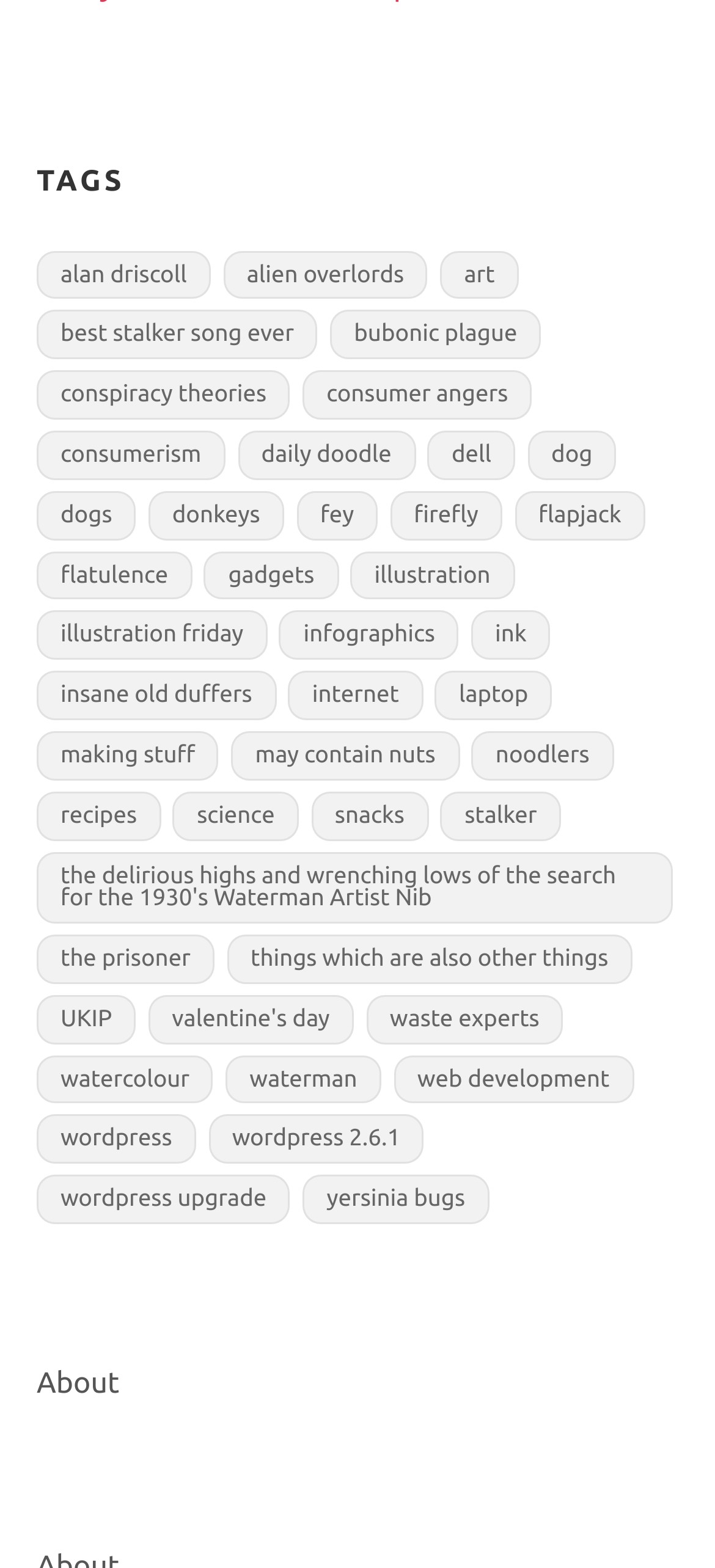Find the bounding box of the element with the following description: "insane old duffers". The coordinates must be four float numbers between 0 and 1, formatted as [left, top, right, bottom].

[0.051, 0.428, 0.386, 0.459]